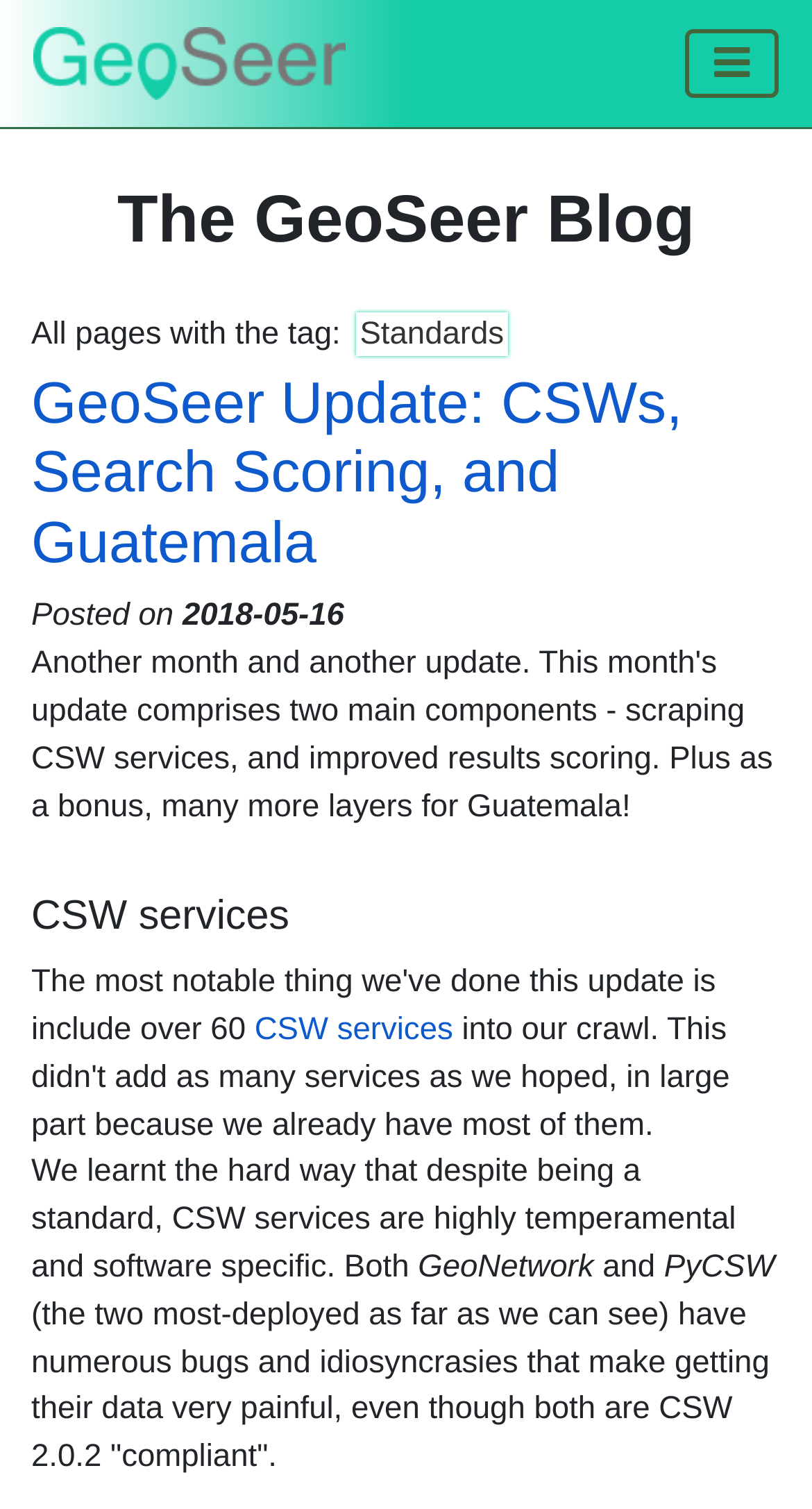What is the title of the first blog post?
Look at the image and provide a detailed response to the question.

The title of the first blog post can be found in the heading element with the text 'GeoSeer Update: CSWs, Search Scoring, and Guatemala' located below the static text element 'All pages with the tag: Standards'.